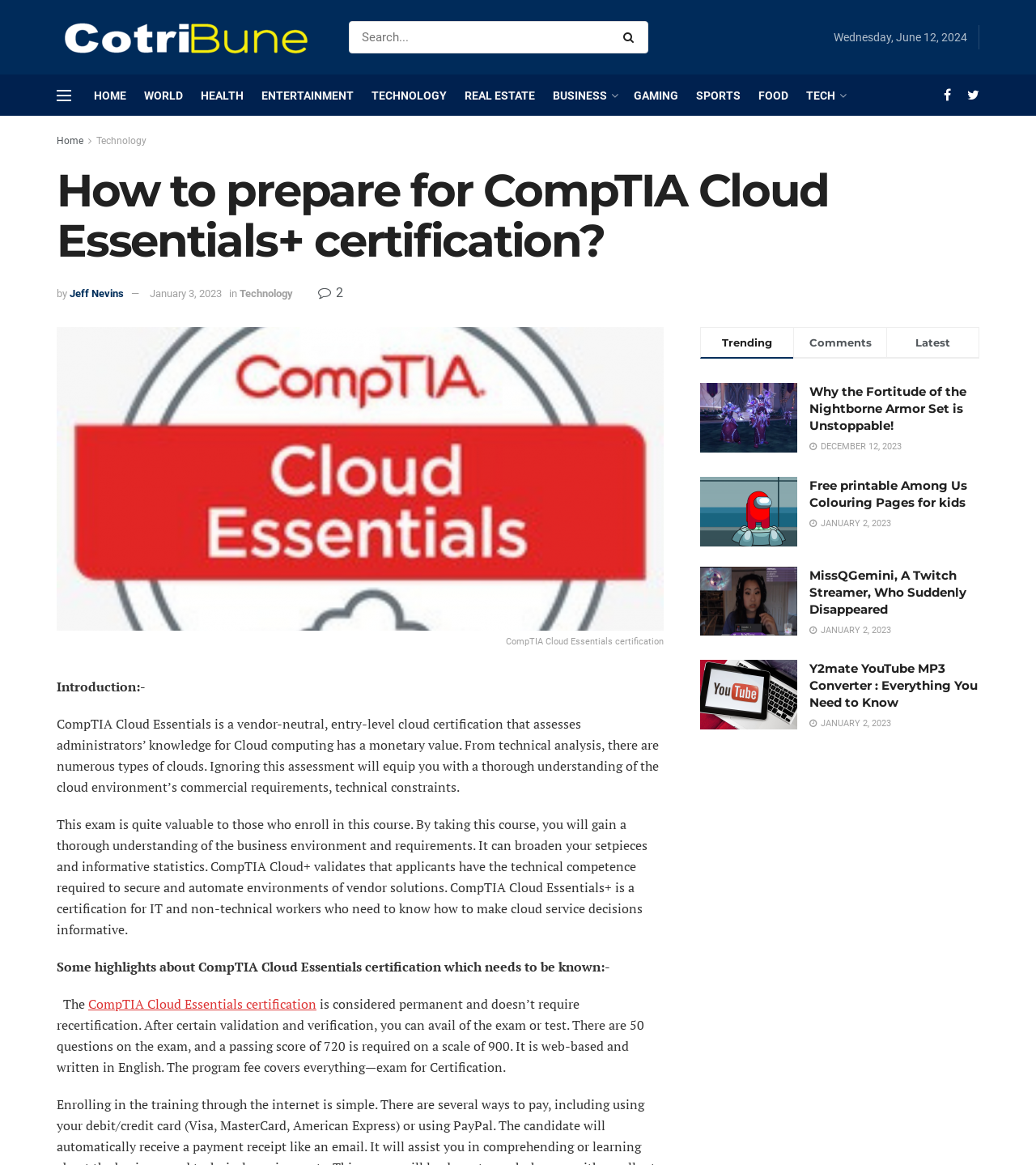Please specify the bounding box coordinates of the region to click in order to perform the following instruction: "Read the article about CompTIA Cloud Essentials certification".

[0.055, 0.281, 0.641, 0.559]